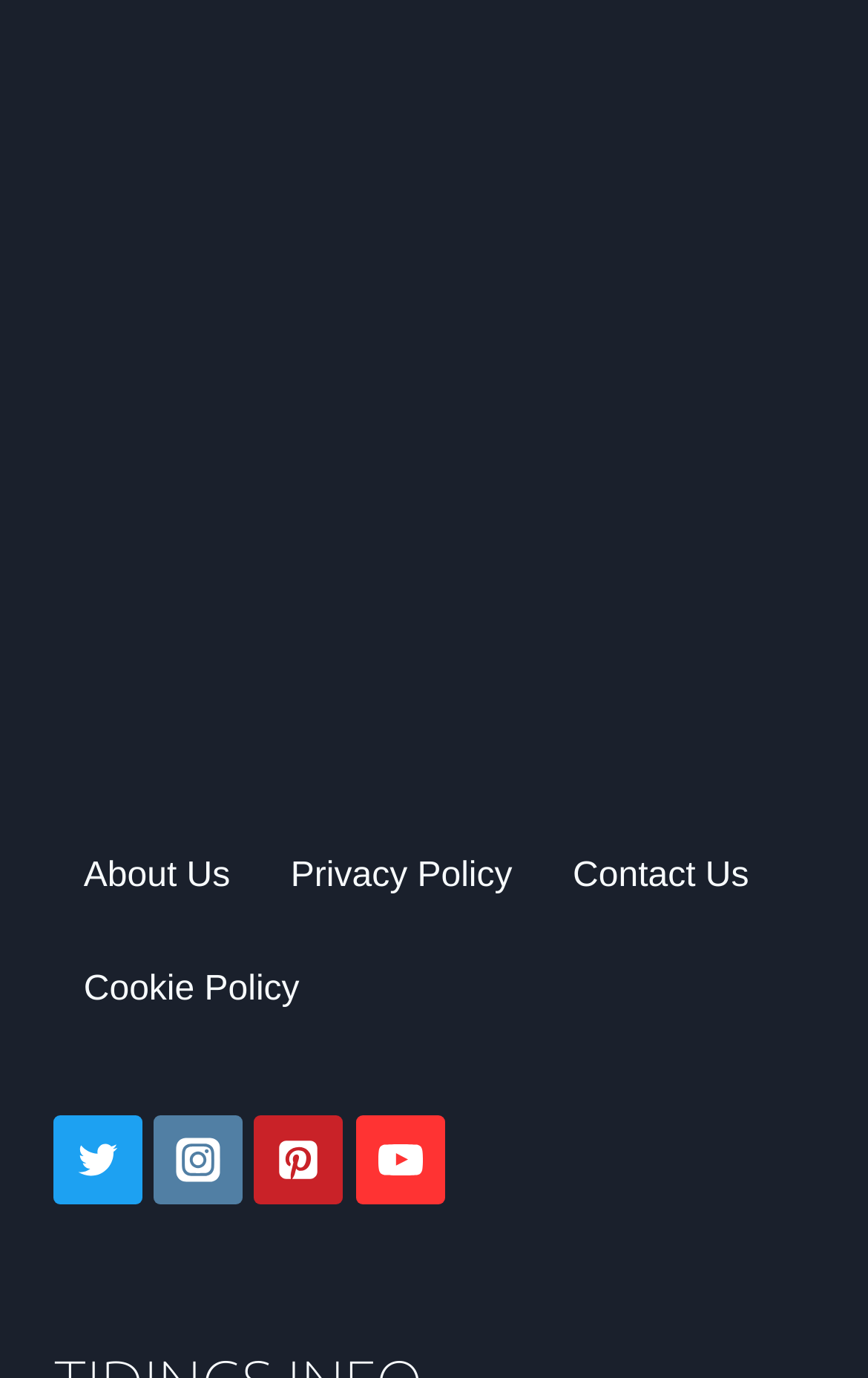Please find and report the bounding box coordinates of the element to click in order to perform the following action: "Read GENERAL TERMS AND CONDITIONS OF ALEXANDER DORT GMBH". The coordinates should be expressed as four float numbers between 0 and 1, in the format [left, top, right, bottom].

None